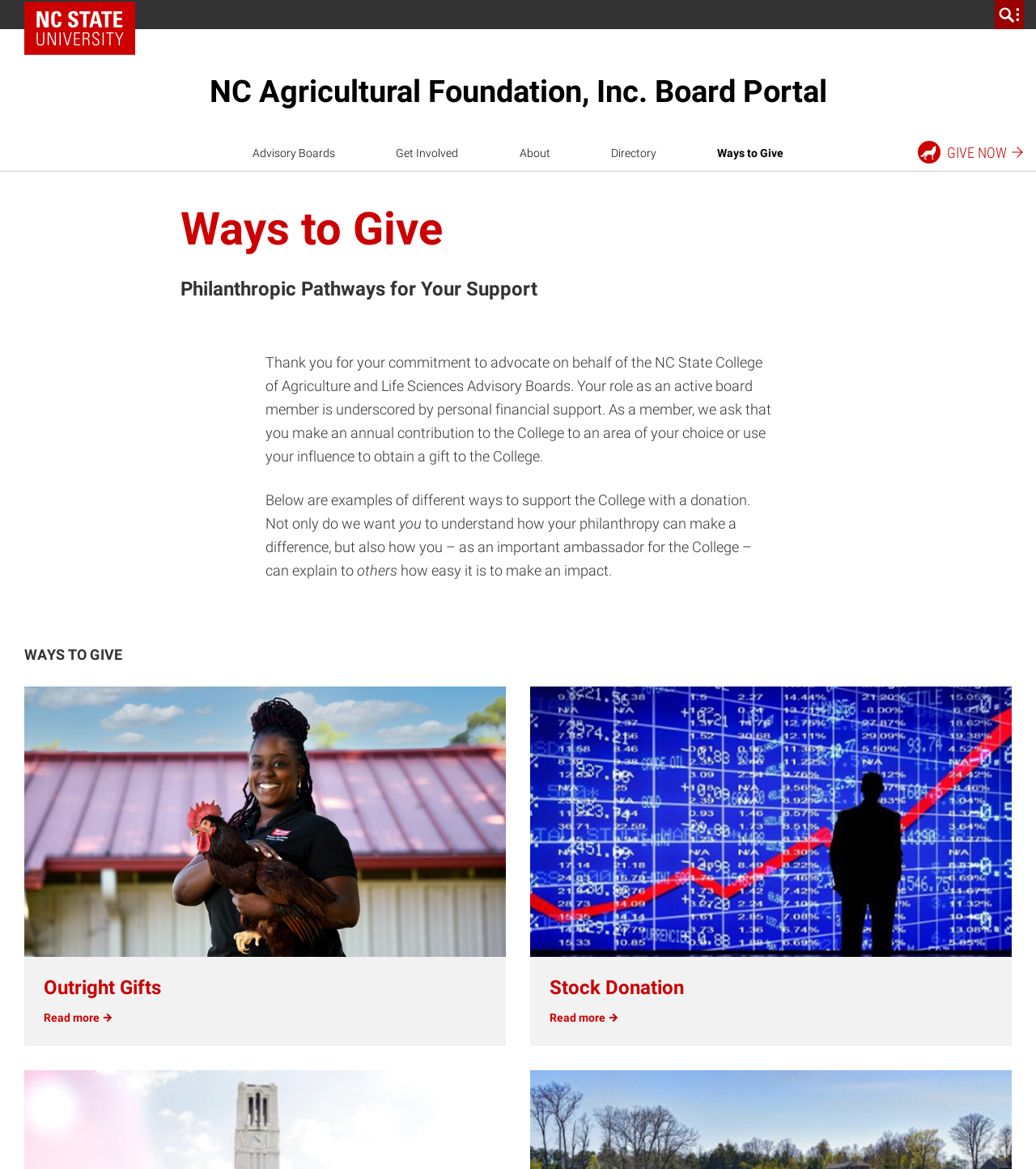Identify the bounding box coordinates for the region of the element that should be clicked to carry out the instruction: "search NC State resources". The bounding box coordinates should be four float numbers between 0 and 1, i.e., [left, top, right, bottom].

[0.96, 0.0, 0.988, 0.025]